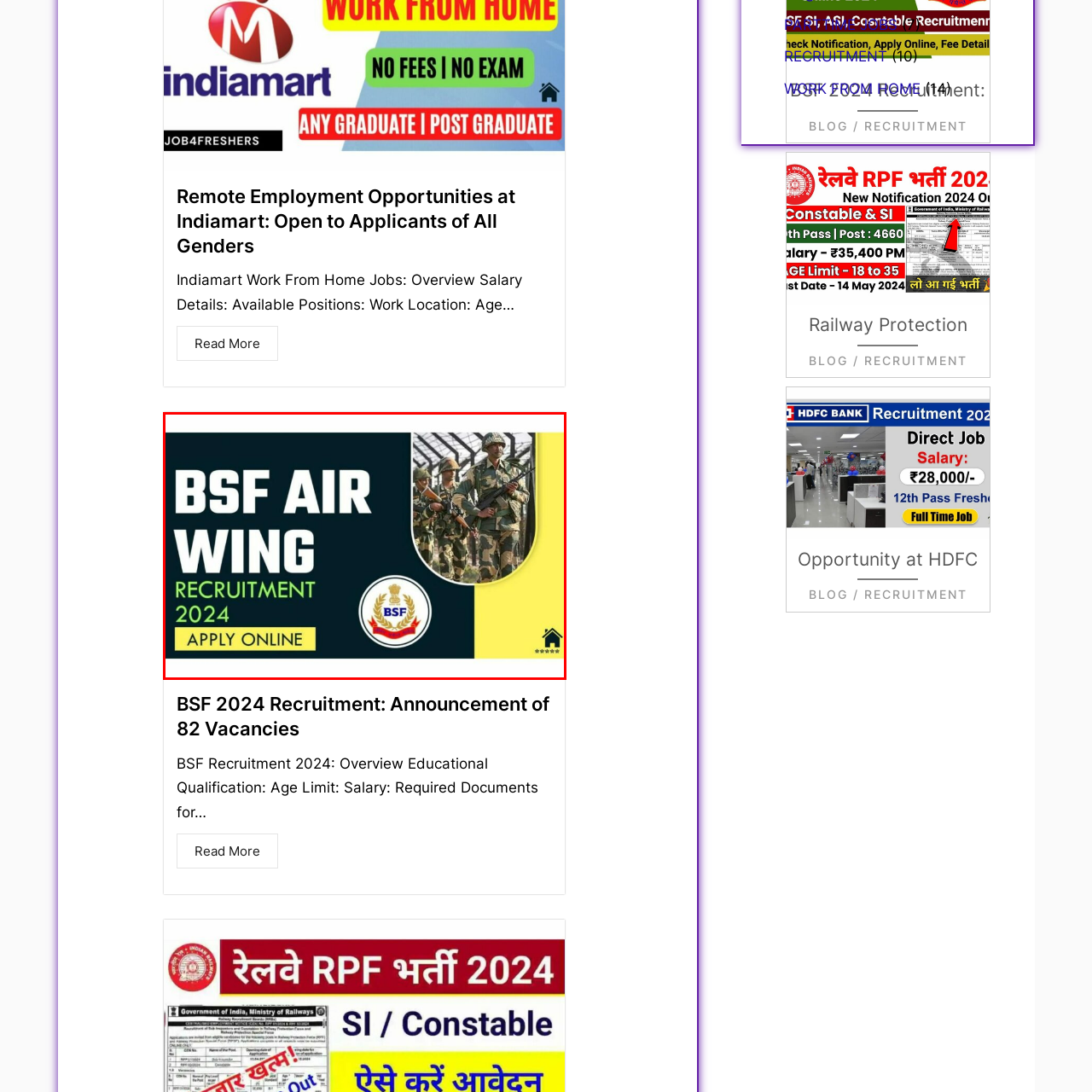View the image within the red box and answer the following question with a concise word or phrase:
What is the year of the upcoming recruitment cycle?

2024